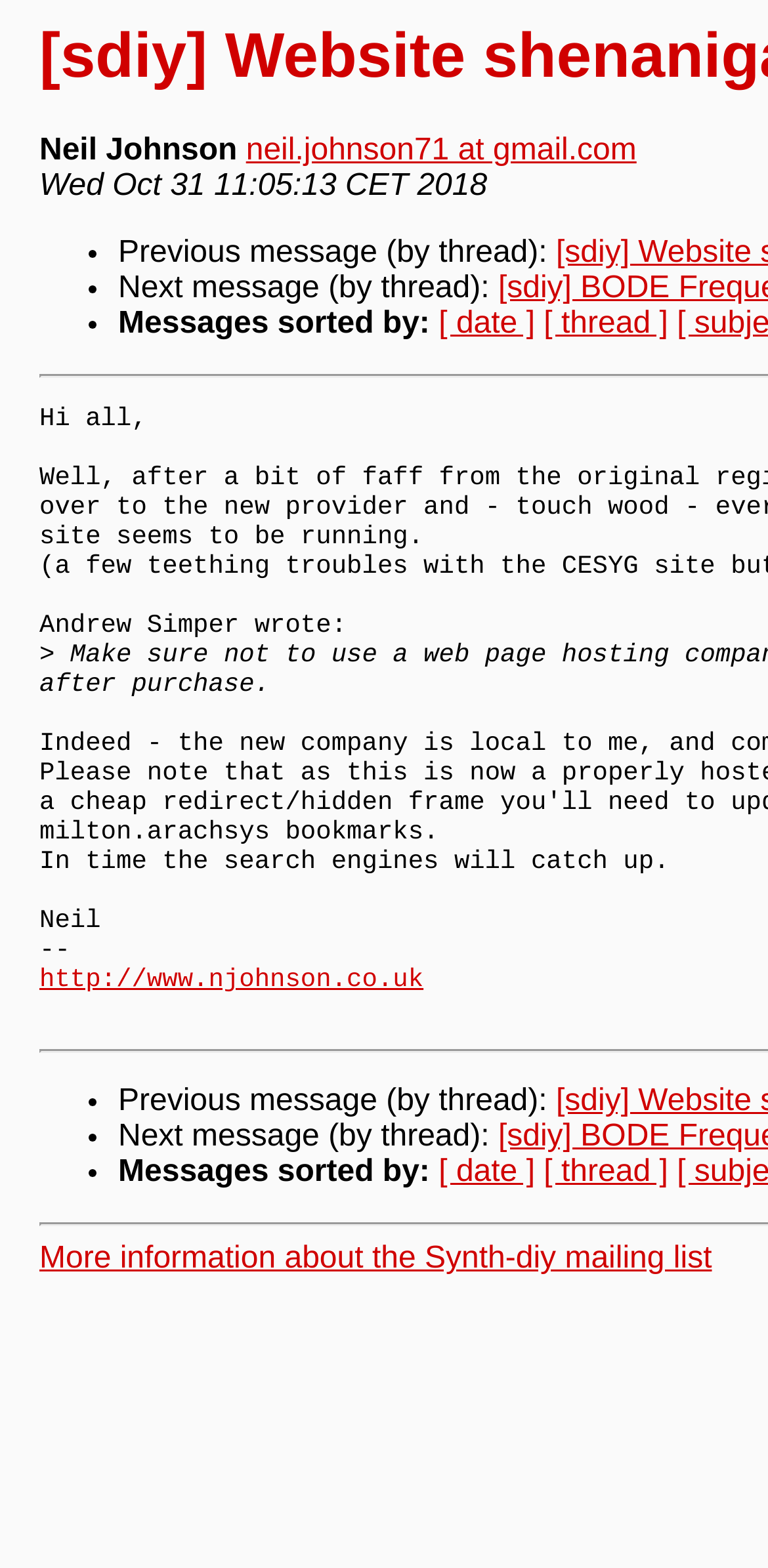Answer the question with a single word or phrase: 
What is the date of the message?

Wed Oct 31 11:05:13 CET 2018